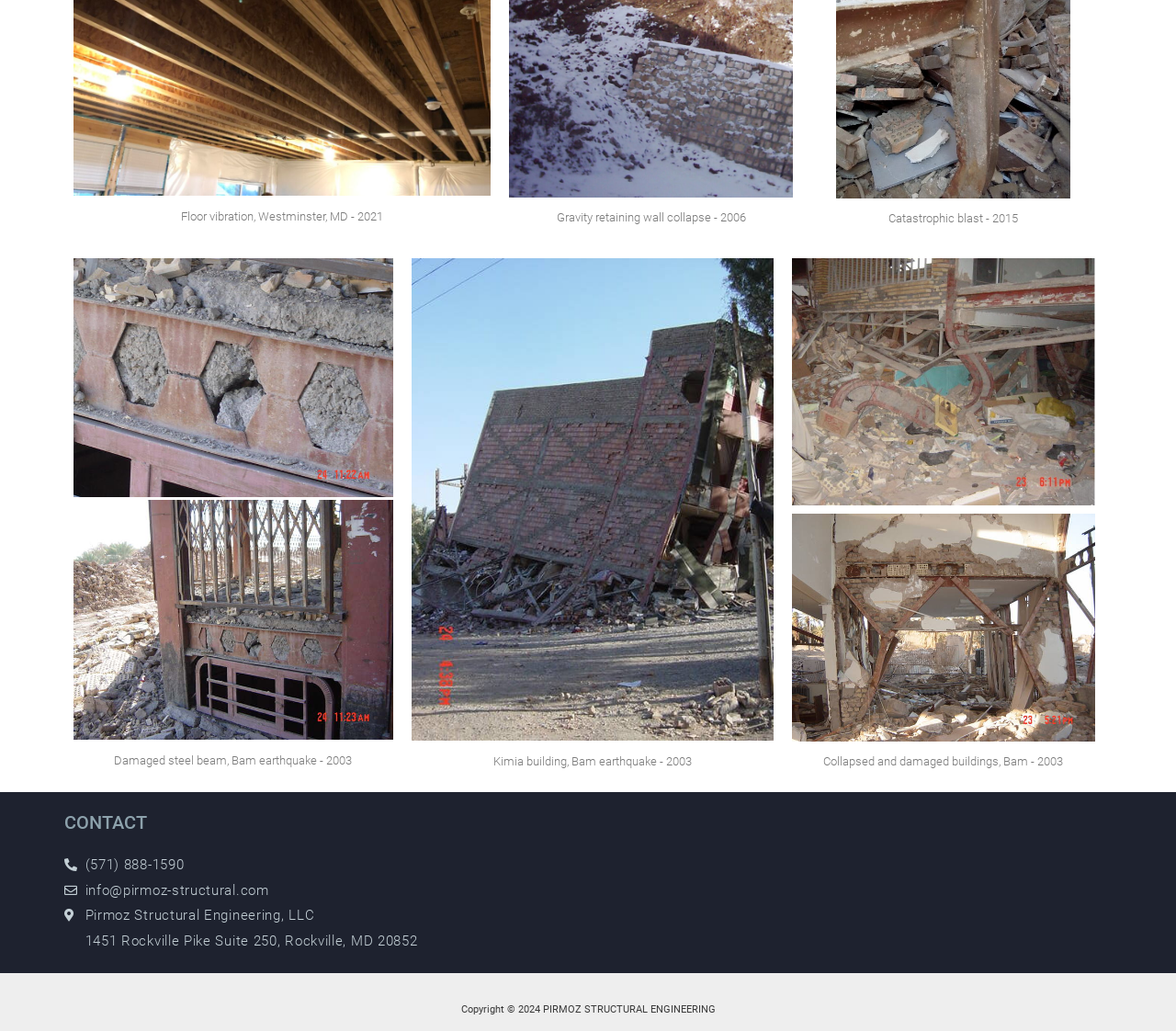How many figures are on the webpage?
Using the image, answer in one word or phrase.

4